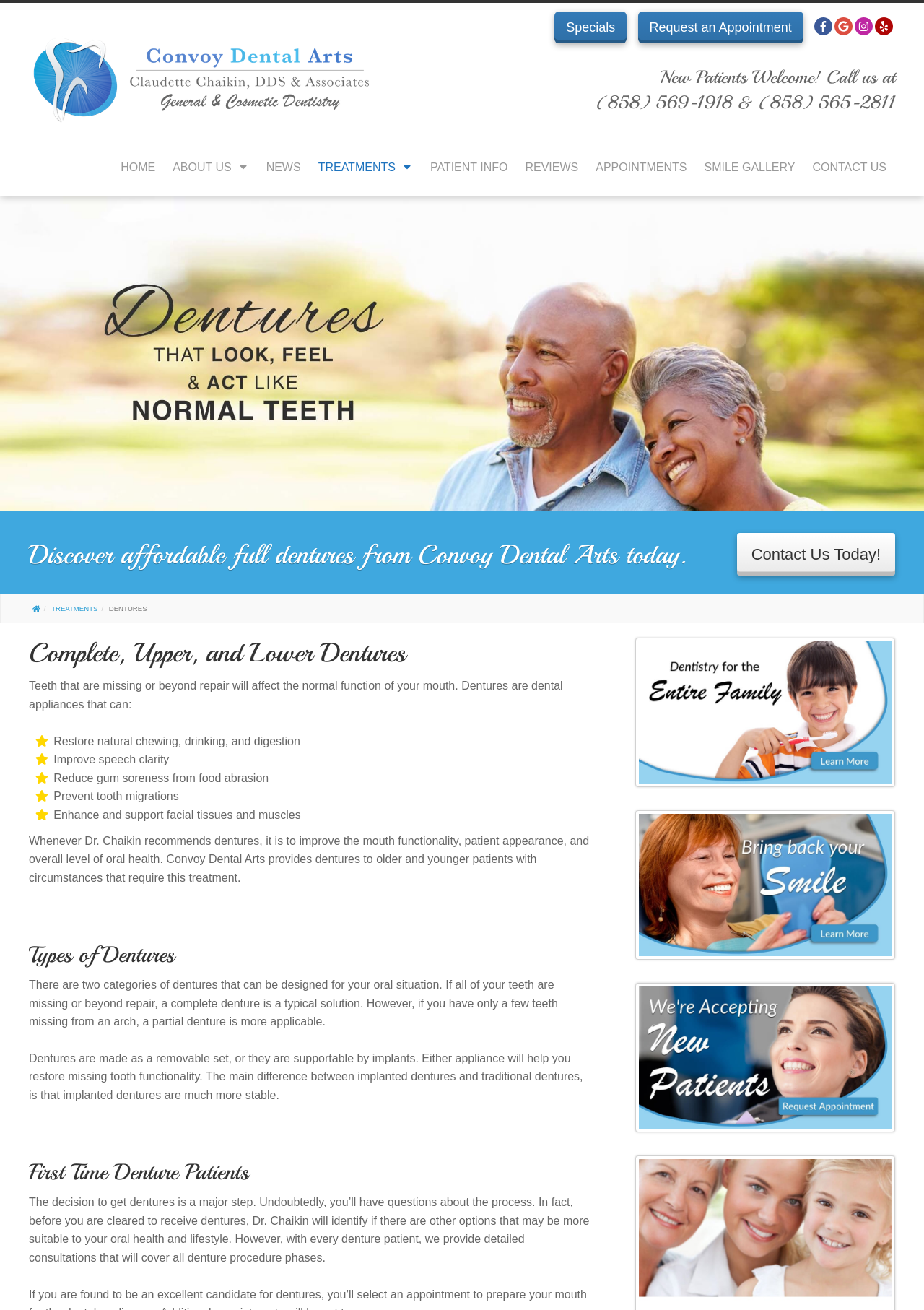Based on the description "Contact Us Today!", find the bounding box of the specified UI element.

[0.797, 0.407, 0.969, 0.439]